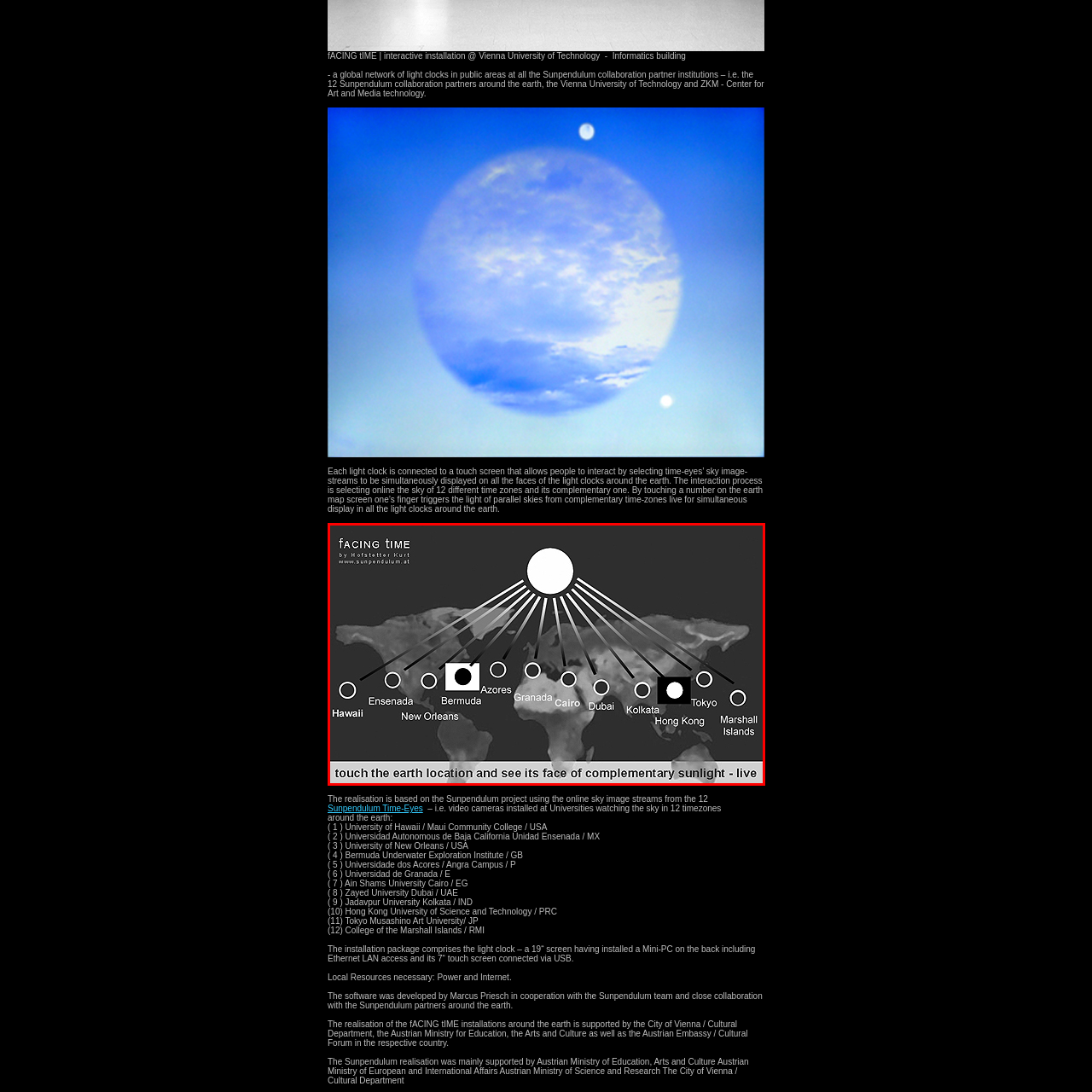What happens when users touch different locations on the Earth map screen? Focus on the image highlighted by the red bounding box and respond with a single word or a brief phrase.

Displays sky images from complementary time zones